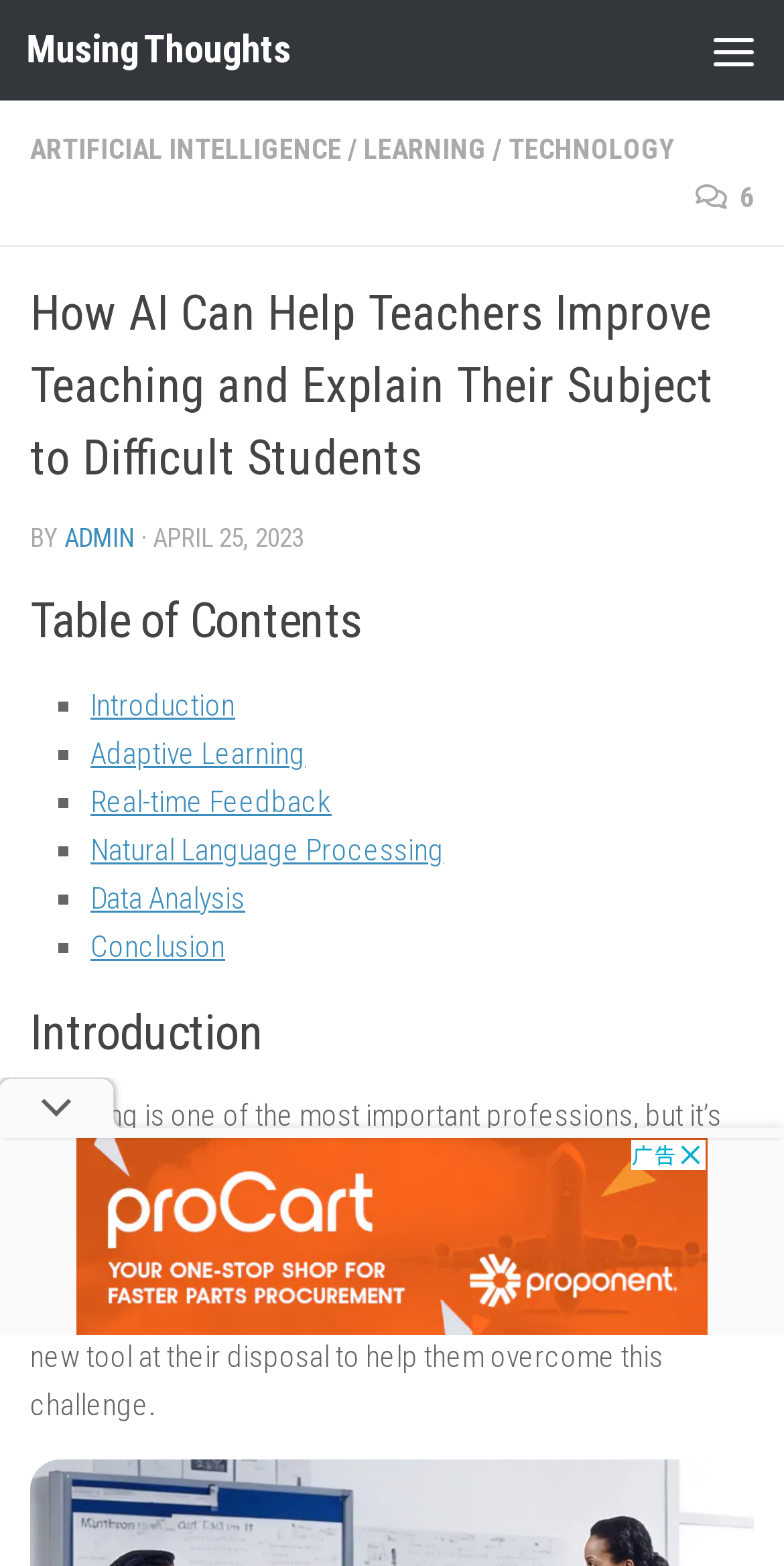Please give a succinct answer using a single word or phrase:
What is the date of the article?

APRIL 25, 2023